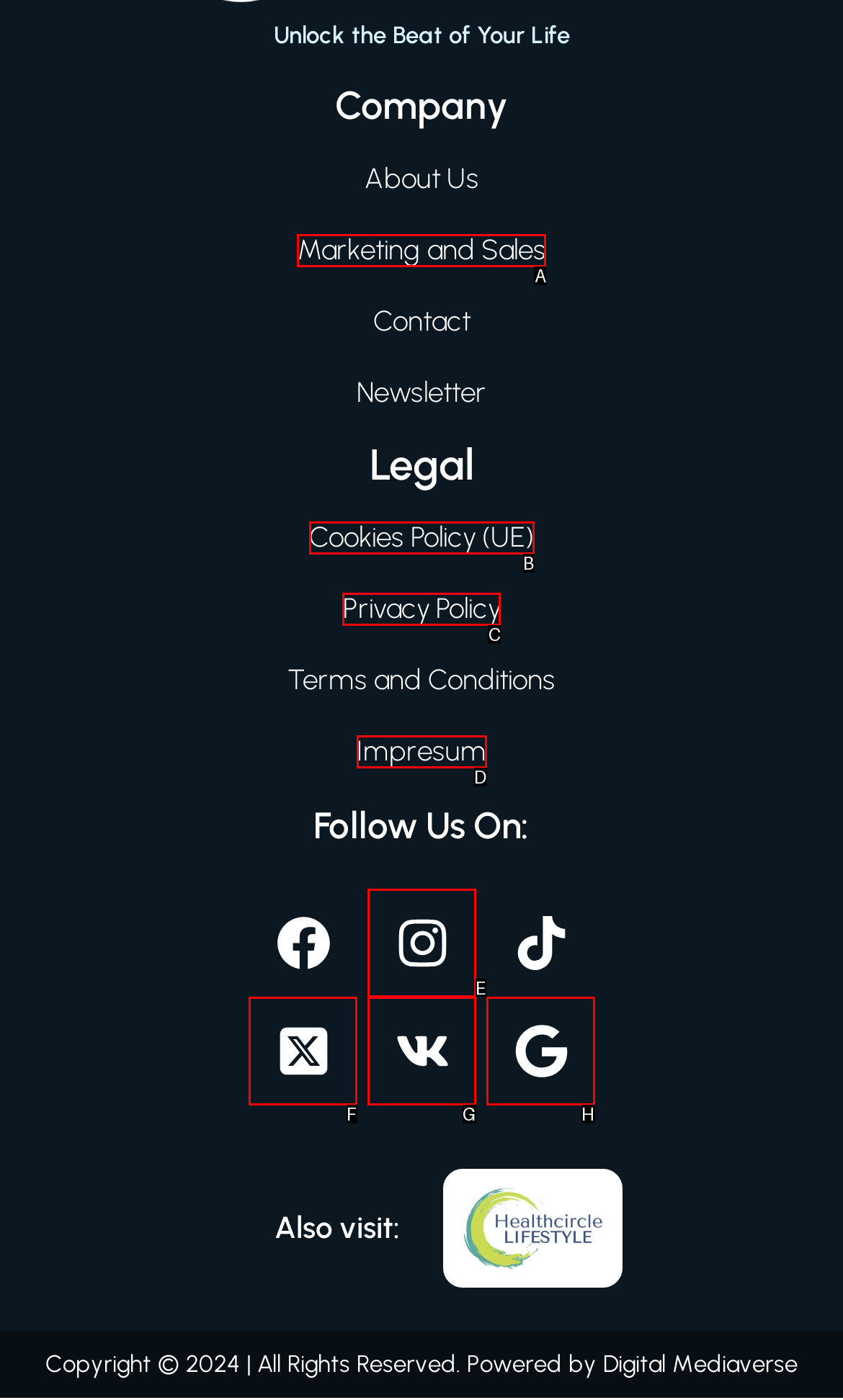Select the option that matches this description: Google
Answer by giving the letter of the chosen option.

H